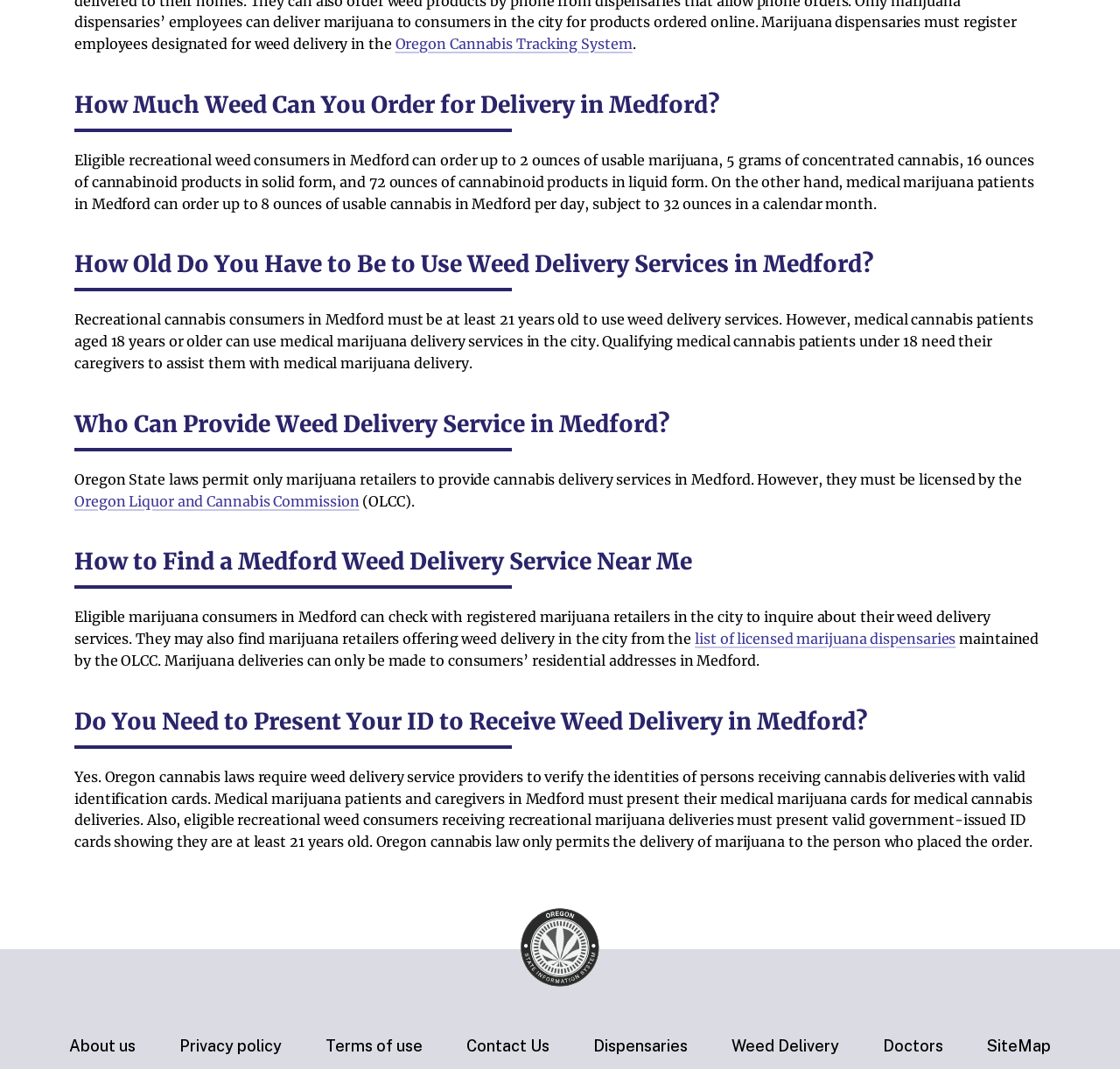Find the bounding box coordinates corresponding to the UI element with the description: "Oregon Cannabis Tracking System". The coordinates should be formatted as [left, top, right, bottom], with values as floats between 0 and 1.

[0.353, 0.033, 0.565, 0.049]